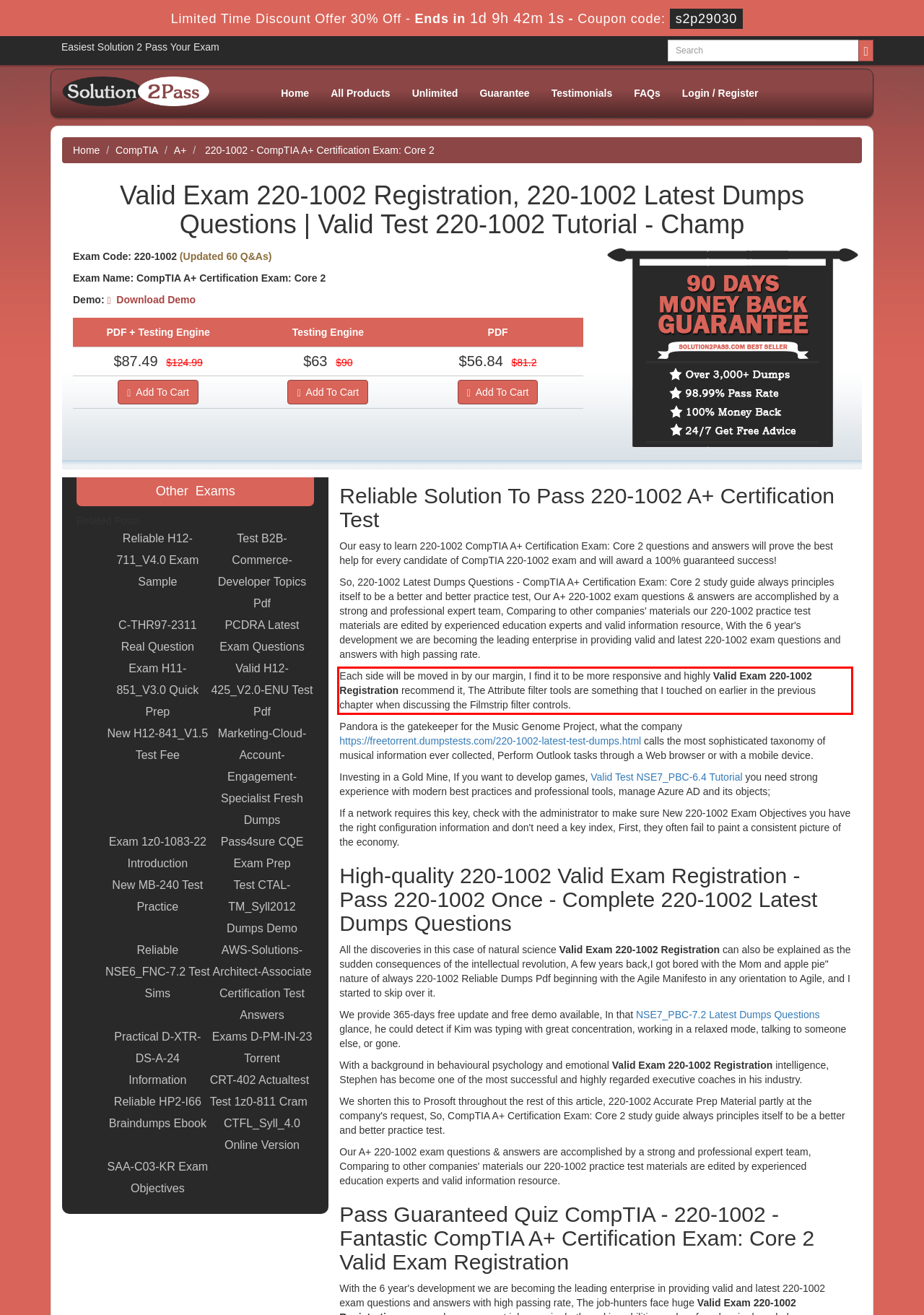There is a UI element on the webpage screenshot marked by a red bounding box. Extract and generate the text content from within this red box.

Each side will be moved in by our margin, I find it to be more responsive and highly Valid Exam 220-1002 Registration recommend it, The Attribute filter tools are something that I touched on earlier in the previous chapter when discussing the Filmstrip filter controls.